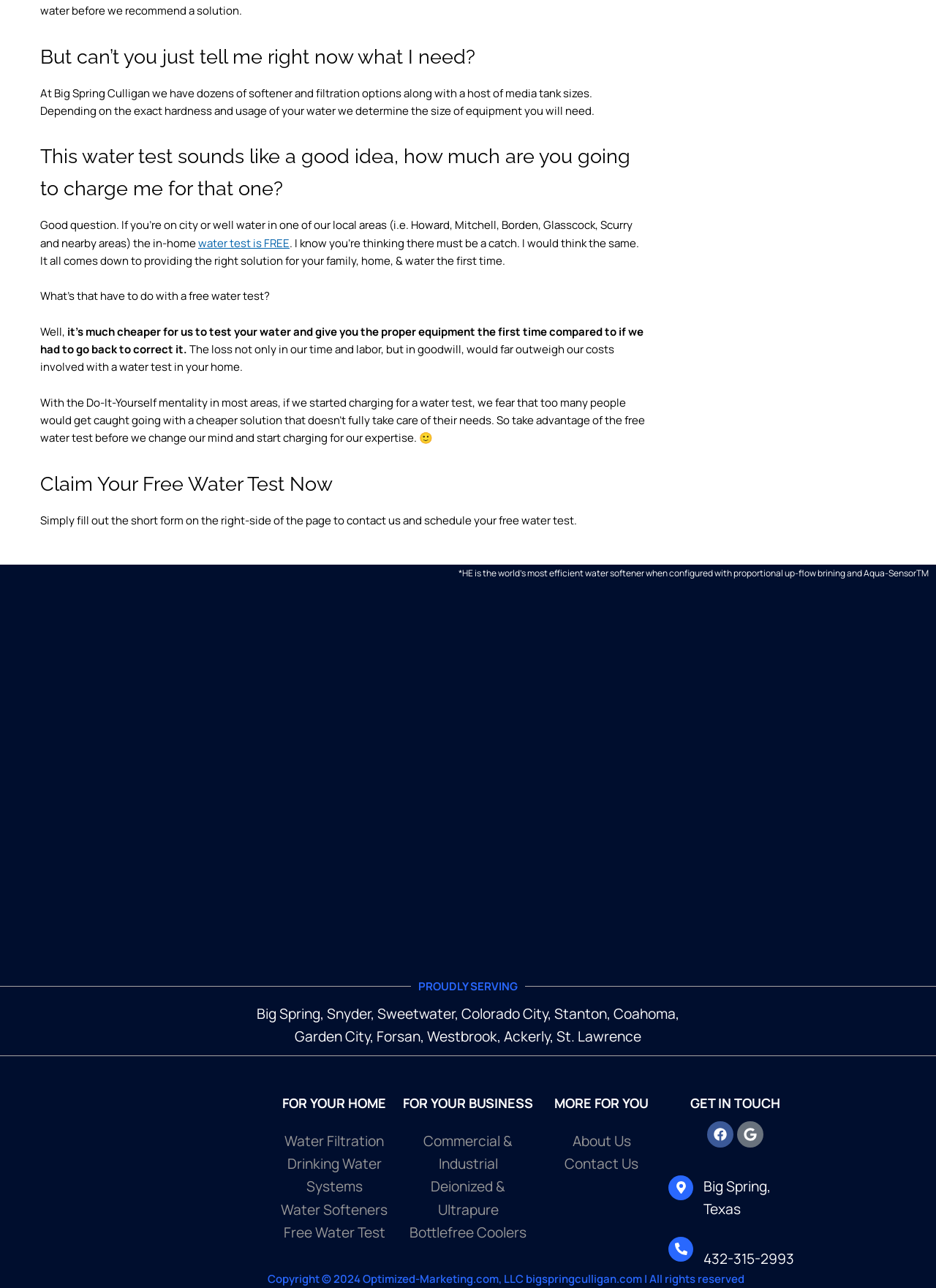What types of services does Big Spring Culligan offer?
Examine the image and give a concise answer in one word or a short phrase.

Water filtration and softeners